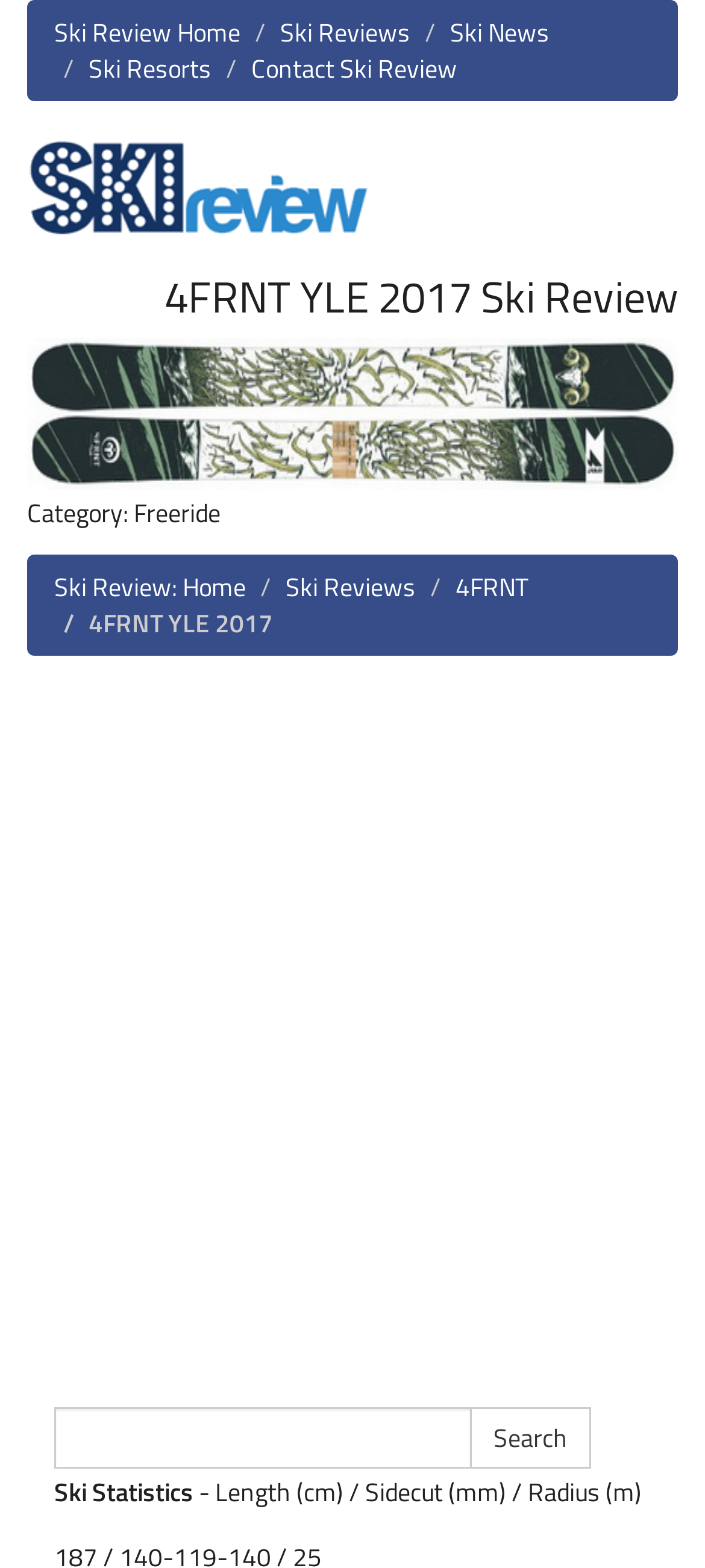Give a comprehensive overview of the webpage, including key elements.

The webpage is a ski review page for the 4FRNT YLE 2017 ski model. At the top, there are five navigation links: "Ski Review Home", "Ski Reviews", "Ski News", "Ski Resorts", and "Contact Ski Review". Below these links, there is a prominent link to "Ski Reviews" with an accompanying image.

The main content of the page is focused on the 4FRNT YLE 2017 ski review, with a heading that reads "4FRNT YLE 2017 Ski Review". Below the heading, there is an image of the ski model. The category of the ski, "Freeride", is mentioned in a static text element.

On the left side of the page, there are three links: "Ski Review: Home", "Ski Reviews", and "4FRNT". The ski model name, "4FRNT YLE 2017", is also displayed in a static text element.

Taking up a significant portion of the page is an advertisement iframe. Above the advertisement, there is a search bar with a "Search" button.

At the bottom of the page, there are two static text elements: "Ski Statistics" and a description of the ski statistics, including length, sidecut, and radius.